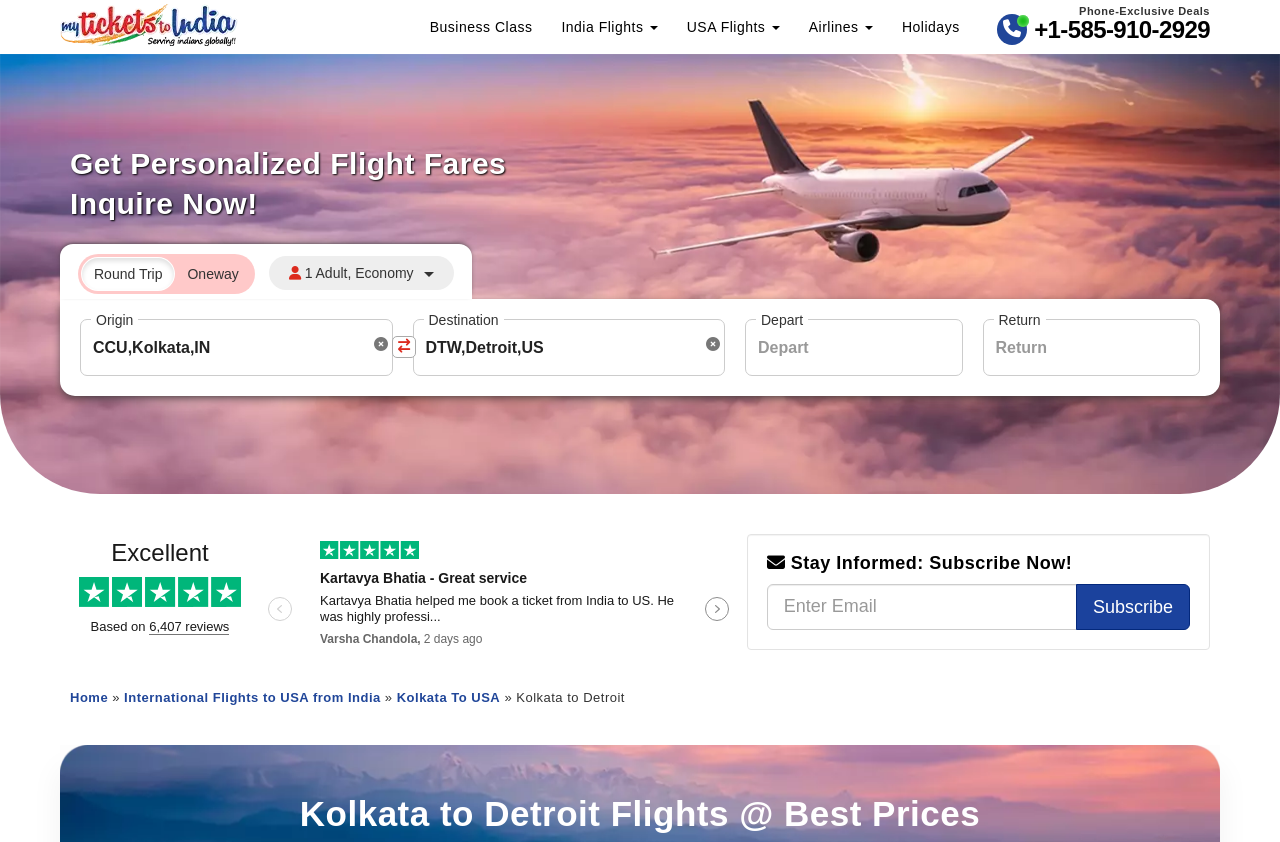Provide your answer to the question using just one word or phrase: What is the destination city of the flight?

Detroit